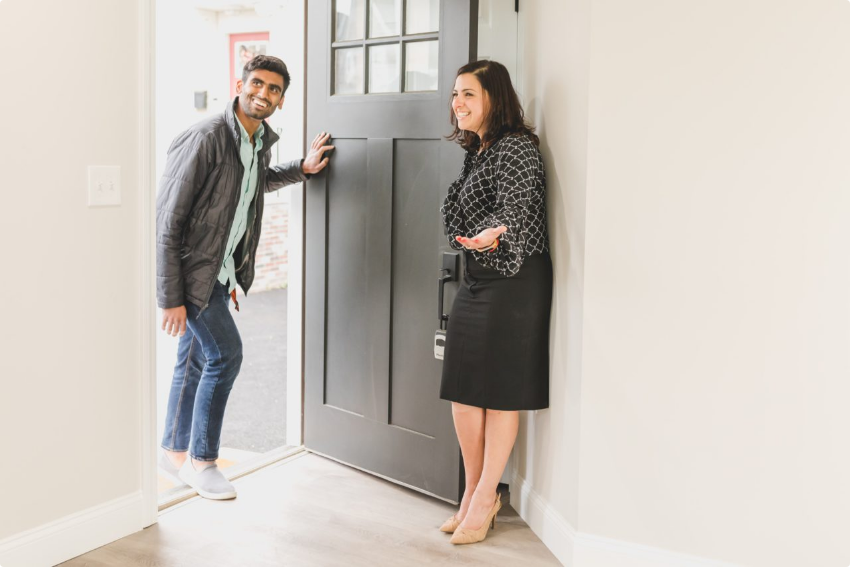What is the color of the door?
Examine the screenshot and reply with a single word or phrase.

Rich dark hue